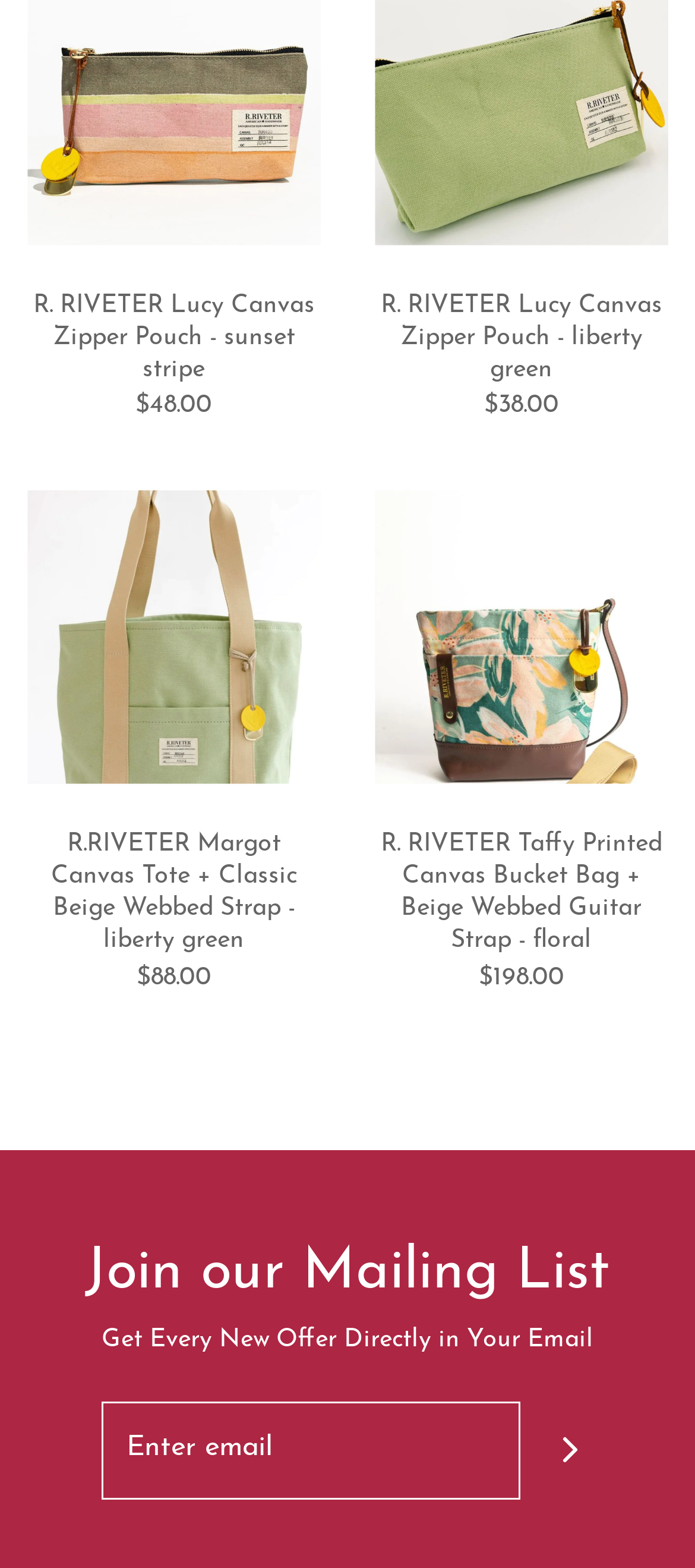Predict the bounding box coordinates for the UI element described as: "OTHER WORKS". The coordinates should be four float numbers between 0 and 1, presented as [left, top, right, bottom].

None